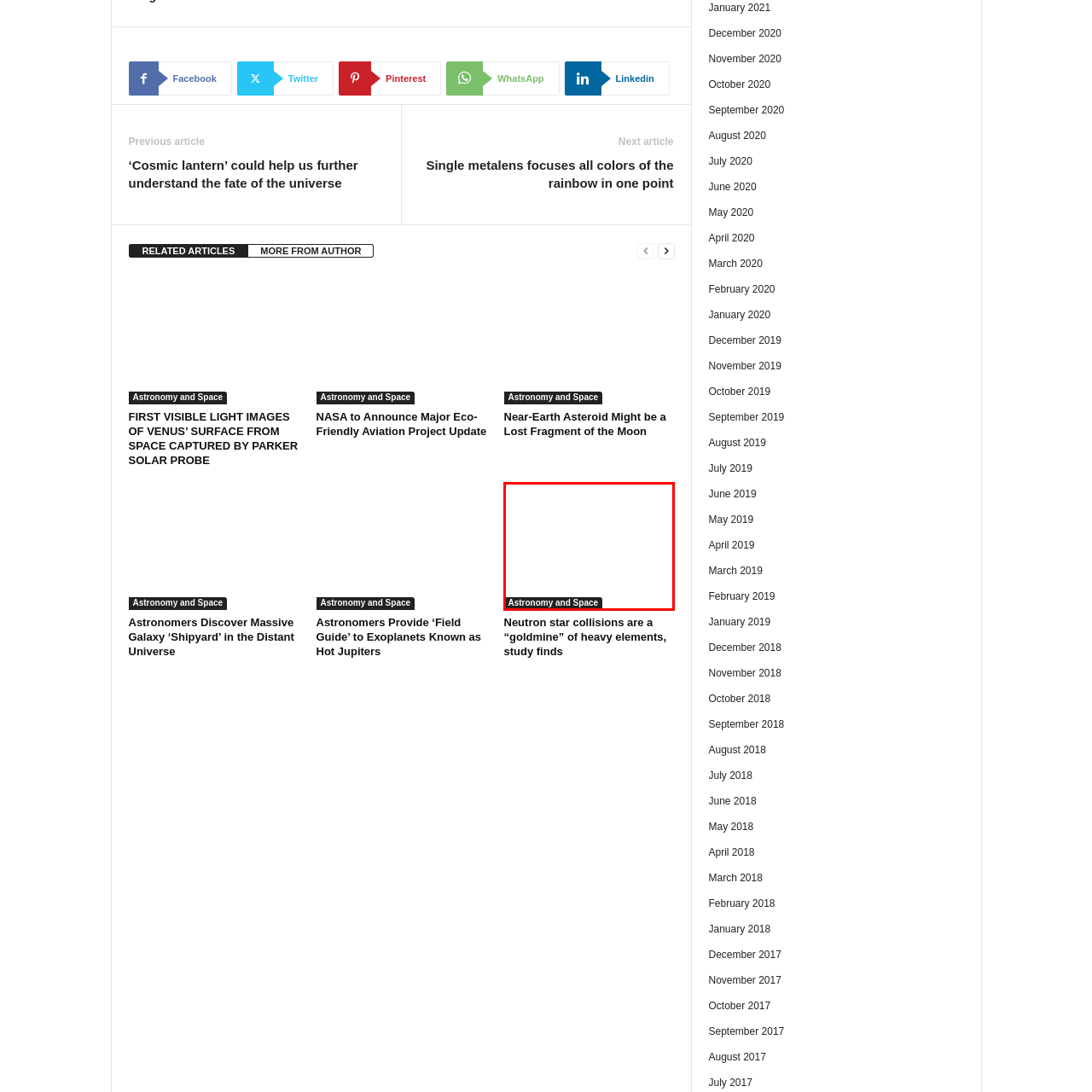Focus on the part of the image that is marked with a yellow outline and respond in detail to the following inquiry based on what you observe: 
What type of content is featured in this section?

The headline of the section implies that it contains a collection of articles or features that delve into the mysteries of the universe, catering to enthusiasts and learners alike.